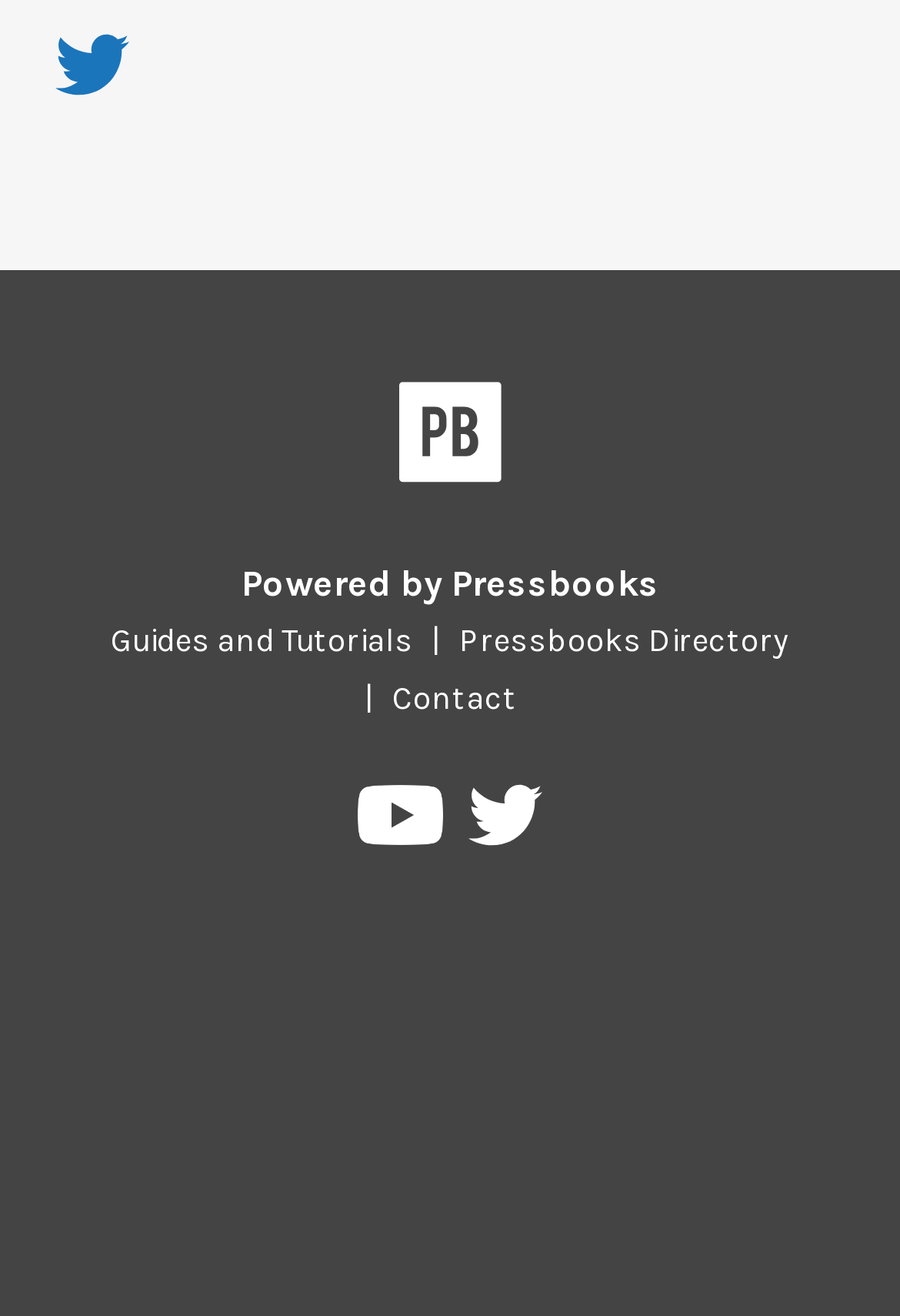Can you show the bounding box coordinates of the region to click on to complete the task described in the instruction: "Watch Pressbooks on YouTube"?

[0.398, 0.597, 0.499, 0.659]